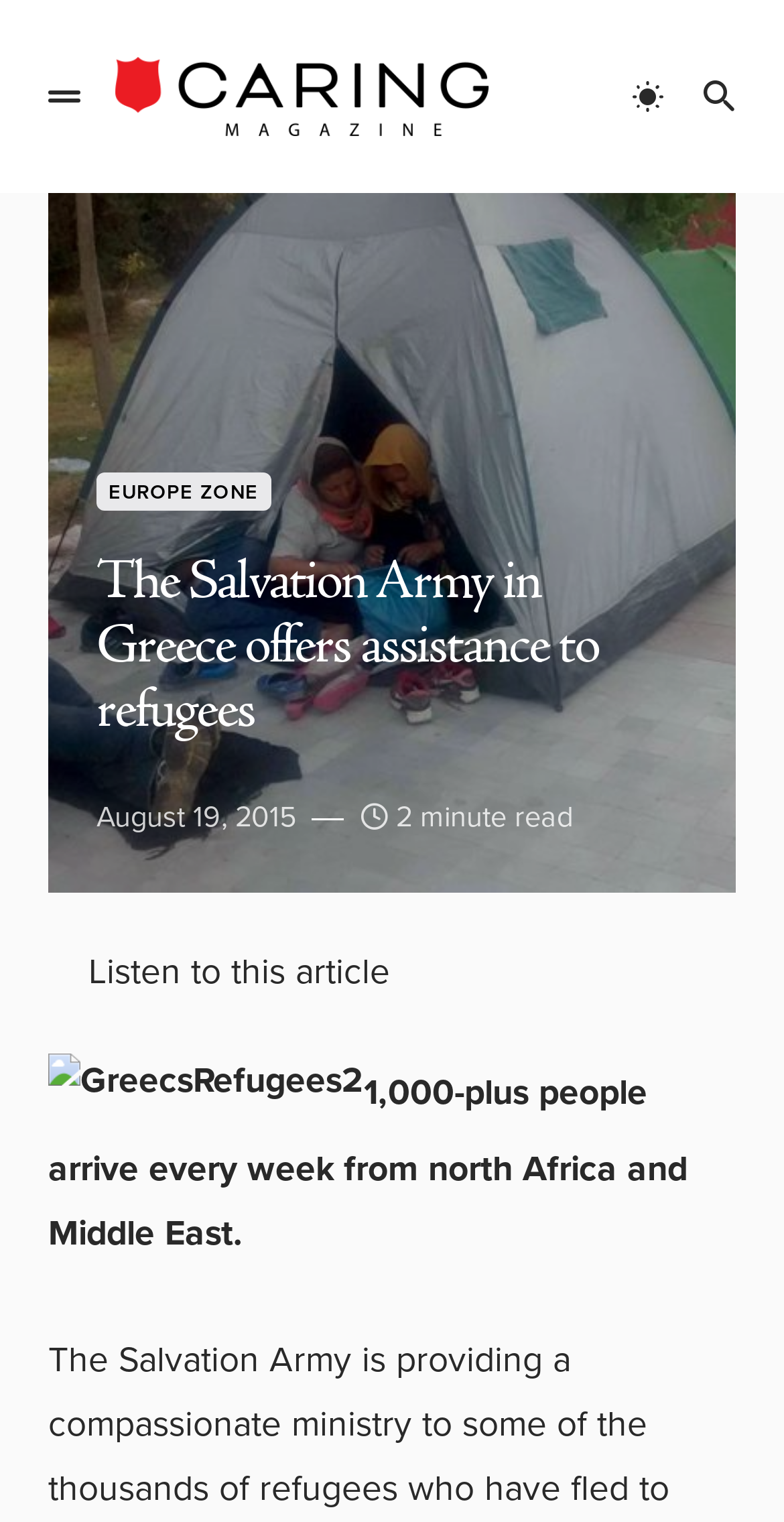Generate a comprehensive description of the webpage.

The webpage is about The Salvation Army's assistance to refugees in Greece. At the top left, there is a button with no text, followed by a link to "Caring Magazine" with an accompanying image. On the top right, there are two more buttons with icons. 

Below the top section, there is a large figure that spans most of the width of the page. Within this figure, there is a link to "EUROPE ZONE" on the left, and a heading that reads "The Salvation Army in Greece offers assistance to refugees" that takes up most of the width. 

Underneath the heading, there is a date "August 19, 2015" on the left, and a text "2 minute read" on the right. Further down, there is a text "Listen to this article" on the left. 

On the left side of the page, there is an image related to Greece refugees, and next to it, a paragraph of text that reads "1,000-plus people arrive every week from north Africa and Middle East."